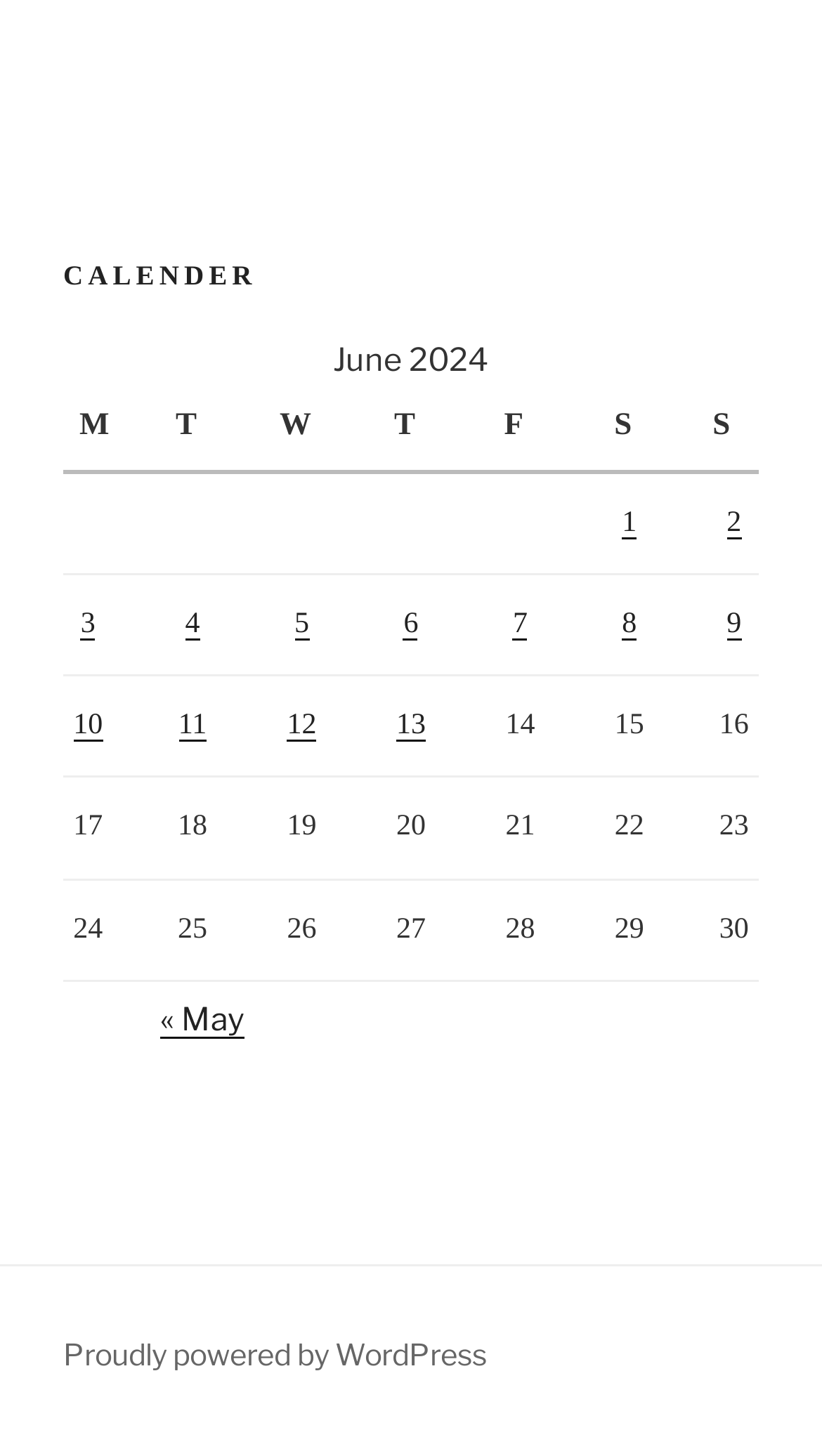What are the days of the week displayed in the calendar?
Please provide an in-depth and detailed response to the question.

The calendar displays the days of the week as column headers, with the days of the week represented by the abbreviations 'M', 'T', 'W', 'T', 'F', 'S', and 'S', which correspond to Monday, Tuesday, Wednesday, Thursday, Friday, Saturday, and Sunday, respectively.